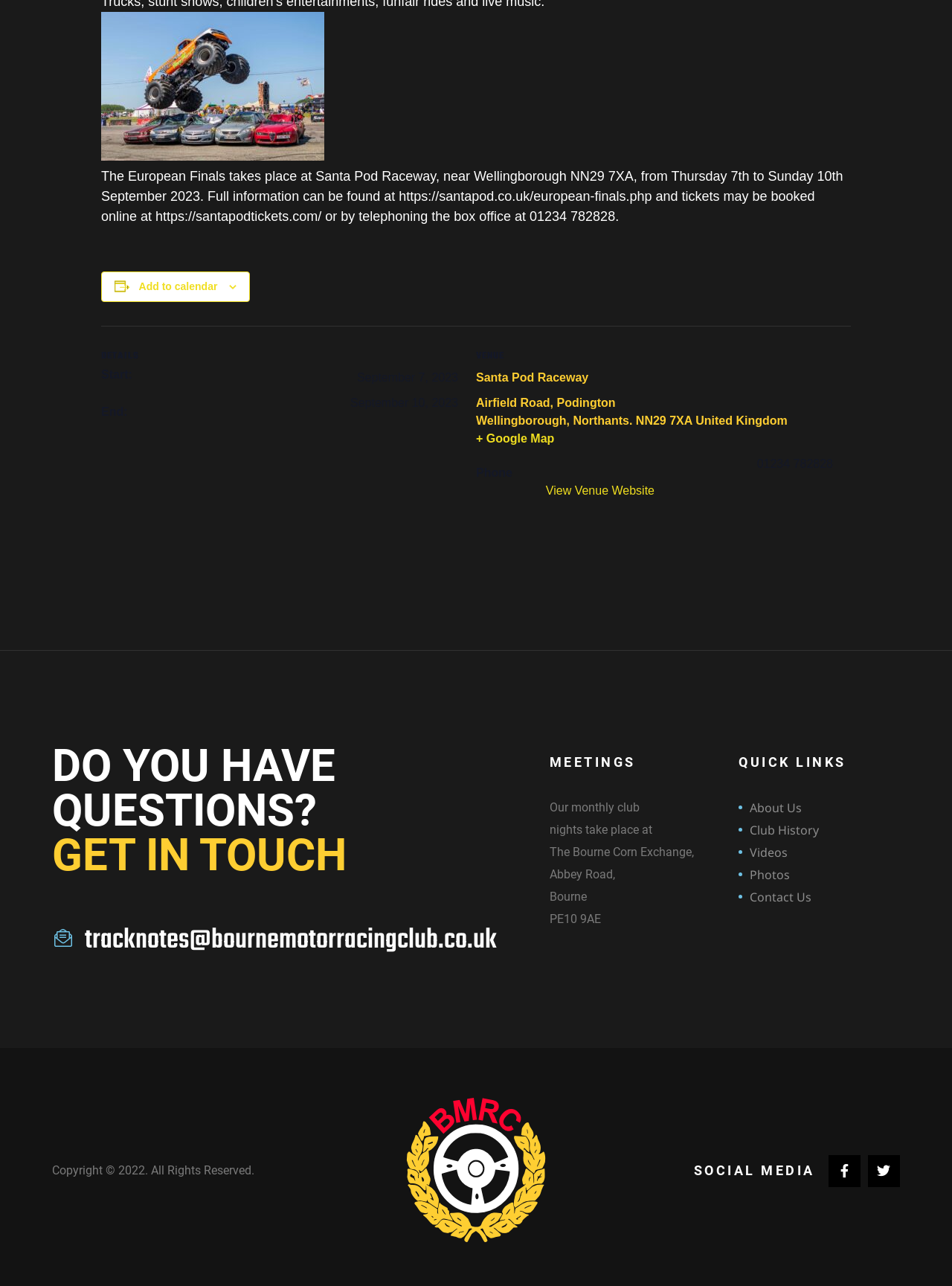Please specify the bounding box coordinates of the clickable region to carry out the following instruction: "Visit Facebook page". The coordinates should be four float numbers between 0 and 1, in the format [left, top, right, bottom].

[0.87, 0.898, 0.904, 0.923]